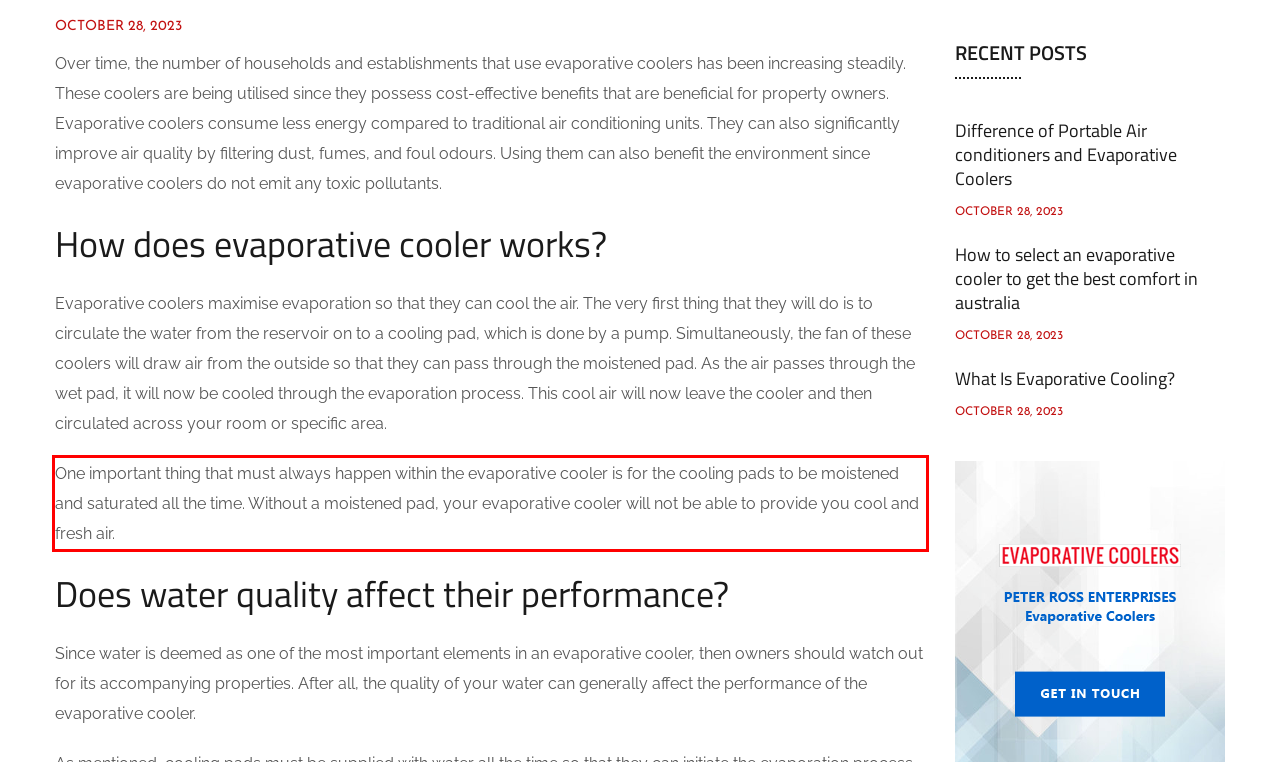Please perform OCR on the text within the red rectangle in the webpage screenshot and return the text content.

One important thing that must always happen within the evaporative cooler is for the cooling pads to be moistened and saturated all the time. Without a moistened pad, your evaporative cooler will not be able to provide you cool and fresh air.